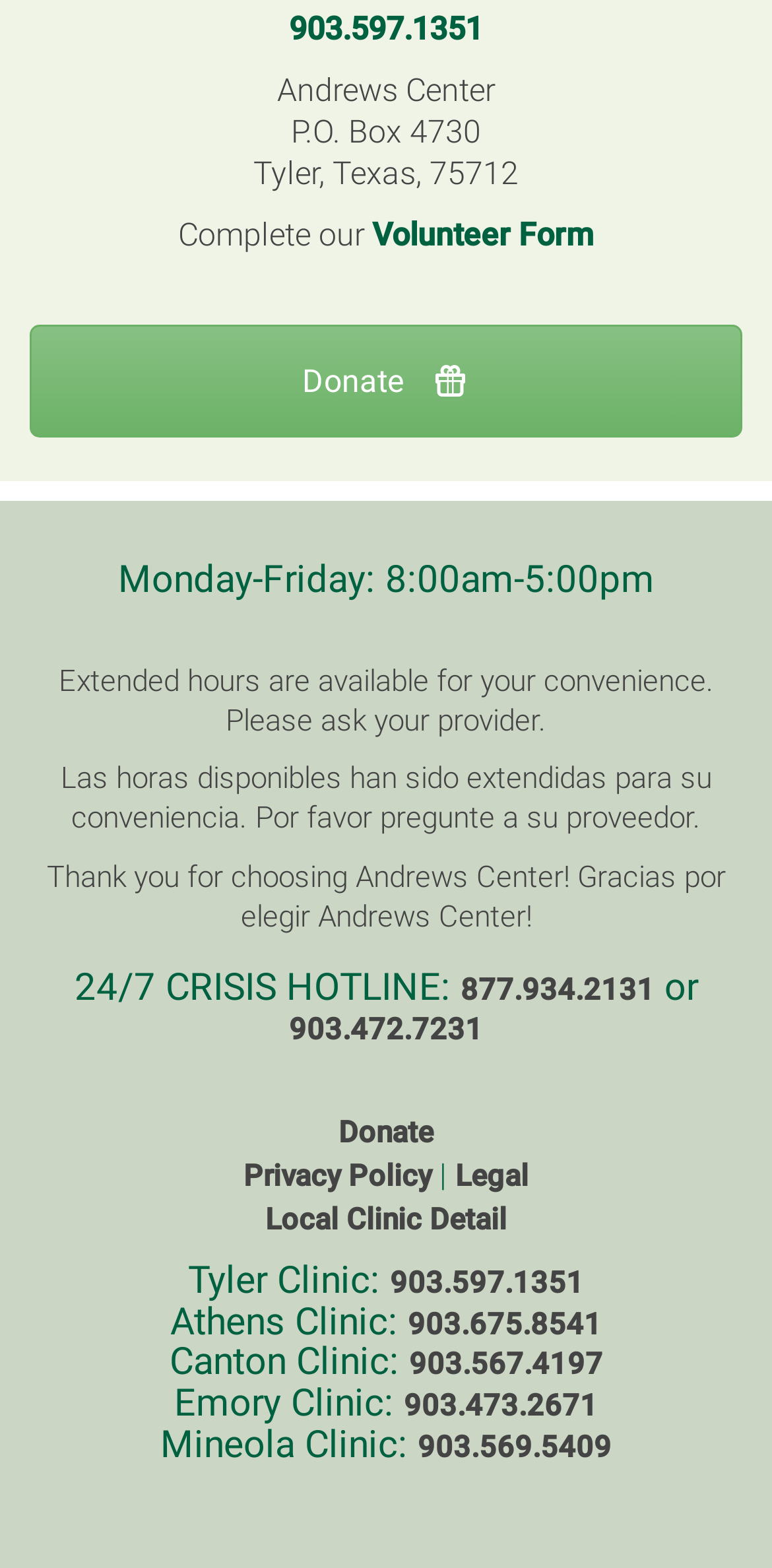Please answer the following question using a single word or phrase: 
What is the phone number of Andrews Center?

903.597.1351